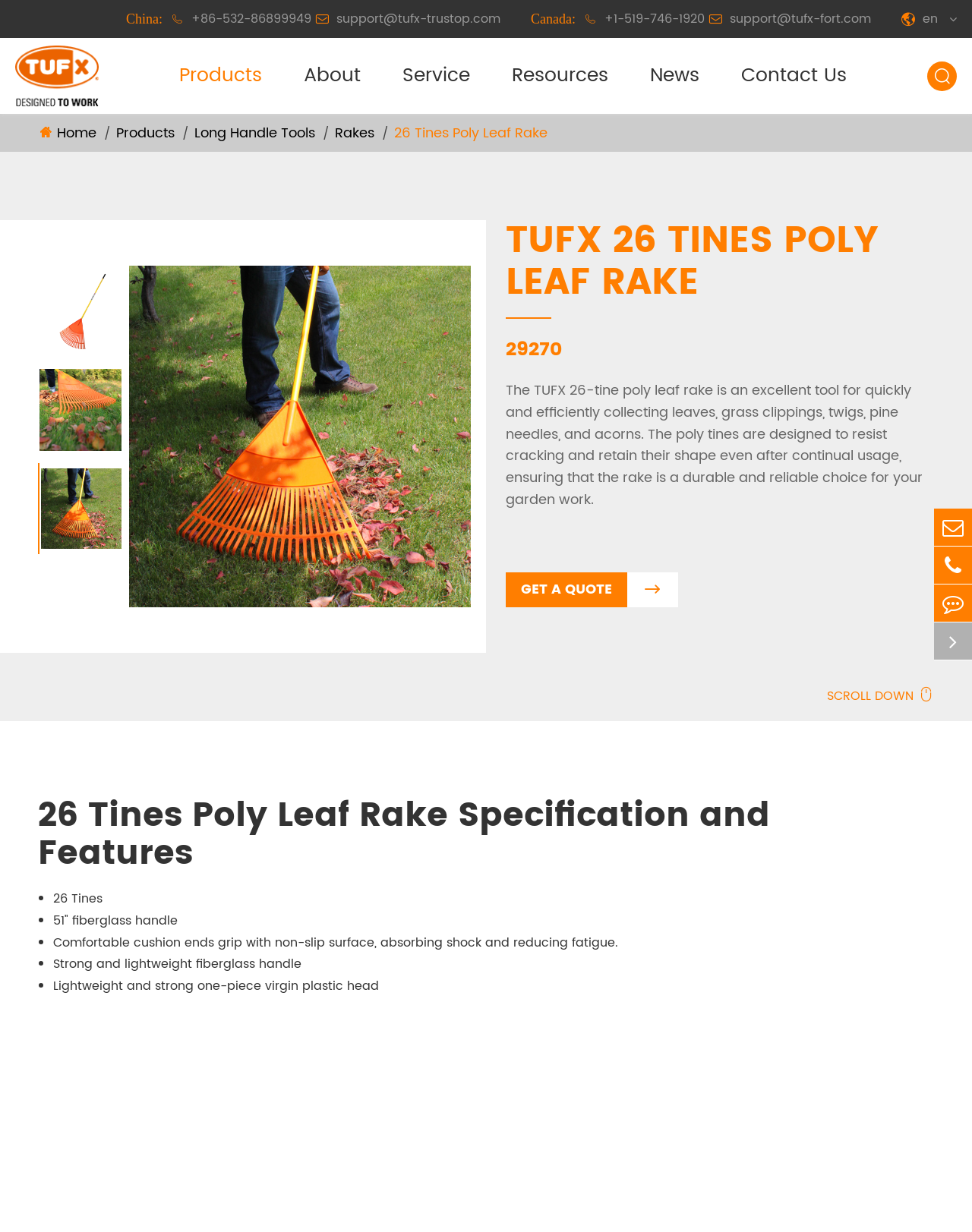Specify the bounding box coordinates of the area that needs to be clicked to achieve the following instruction: "Learn about 'Long Handle Tools'".

[0.2, 0.099, 0.324, 0.117]